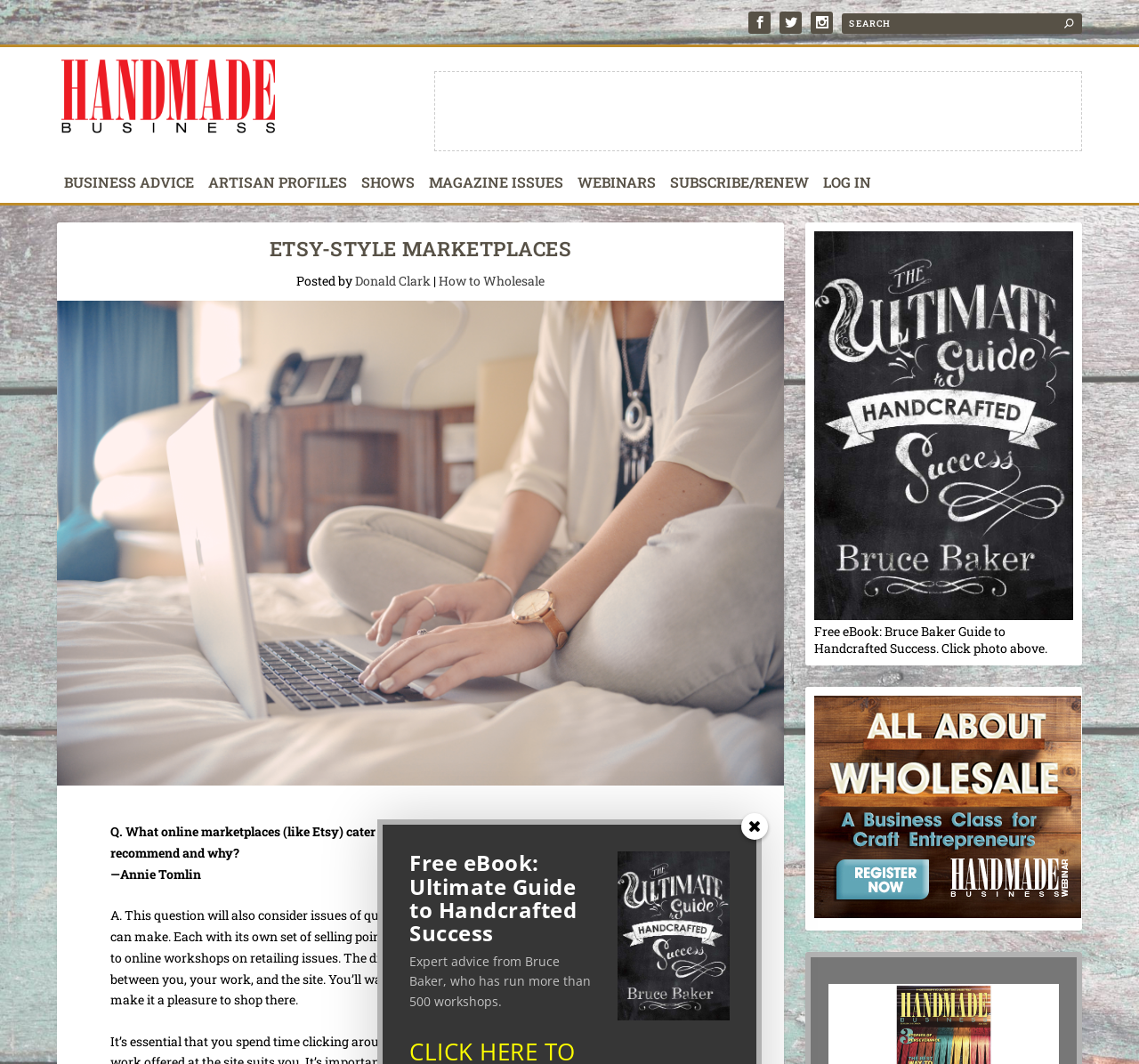Determine the bounding box coordinates of the target area to click to execute the following instruction: "Read the article by Donald Clark."

[0.312, 0.256, 0.378, 0.272]